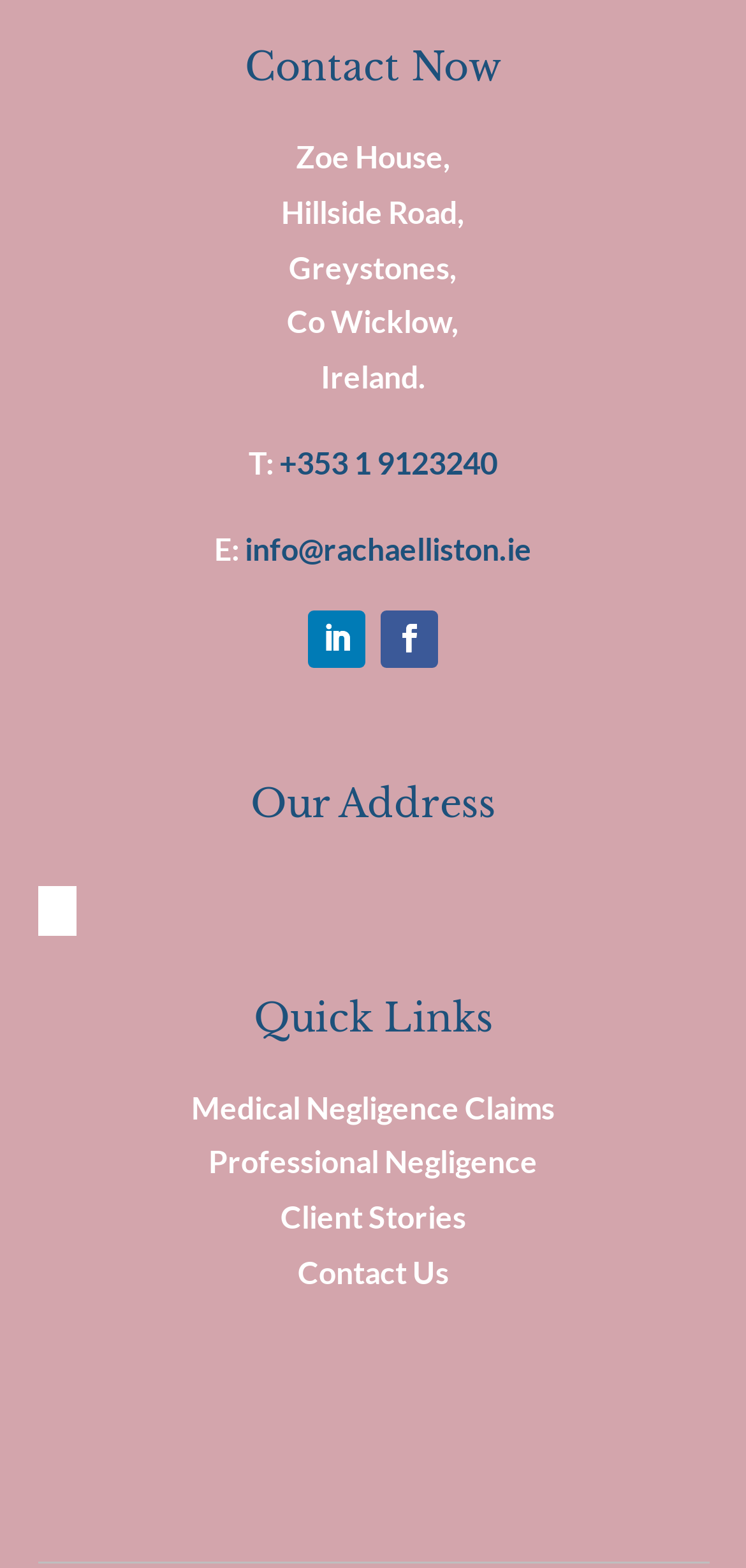Determine the bounding box coordinates of the clickable region to carry out the instruction: "Email info@rachaelliston.ie".

[0.328, 0.338, 0.713, 0.361]